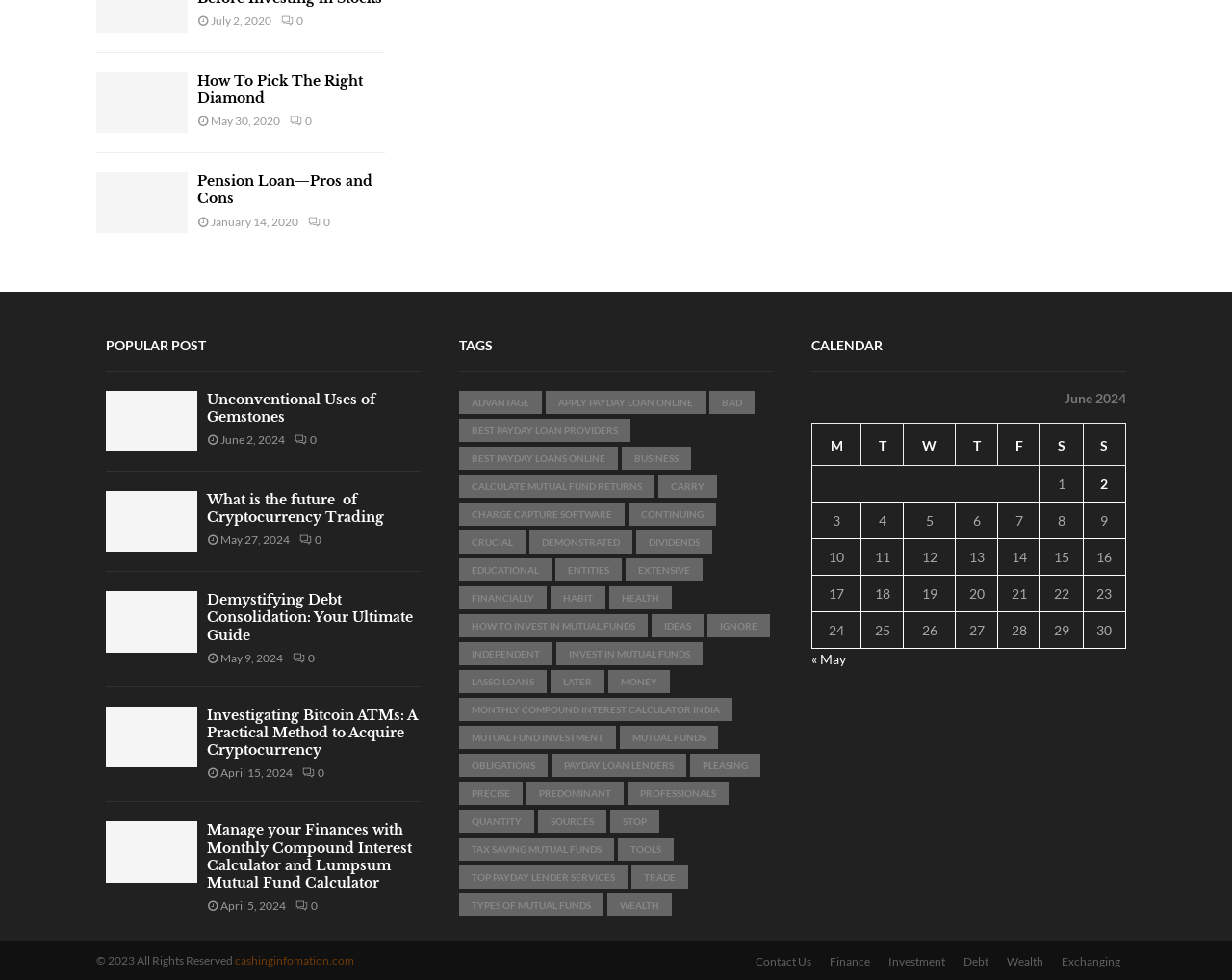What is the timestamp of the article 'Pension Loan—Pros and Cons'?
Respond to the question with a single word or phrase according to the image.

January 14, 2020